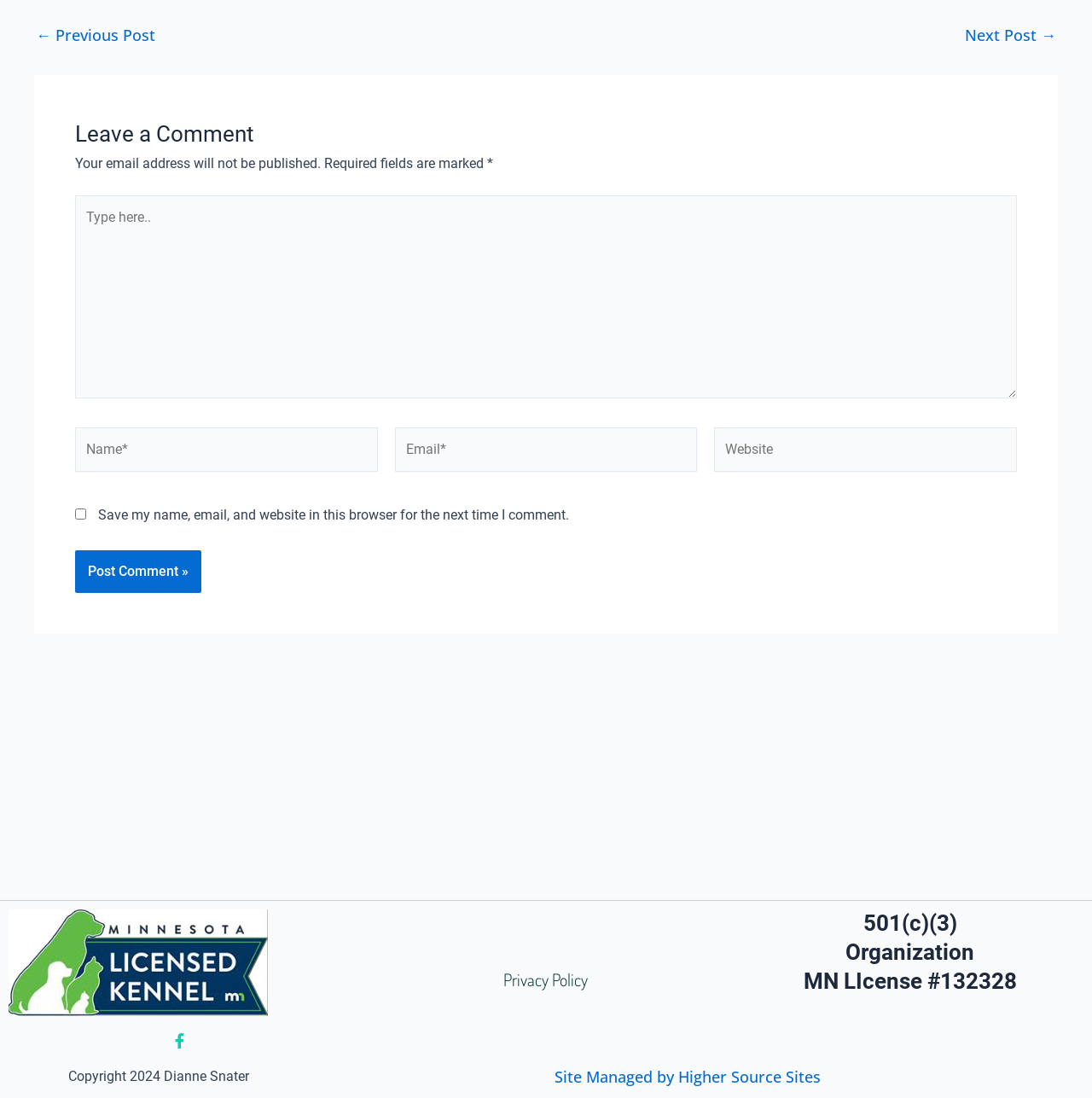How many links are there at the bottom of the webpage? Examine the screenshot and reply using just one word or a brief phrase.

4